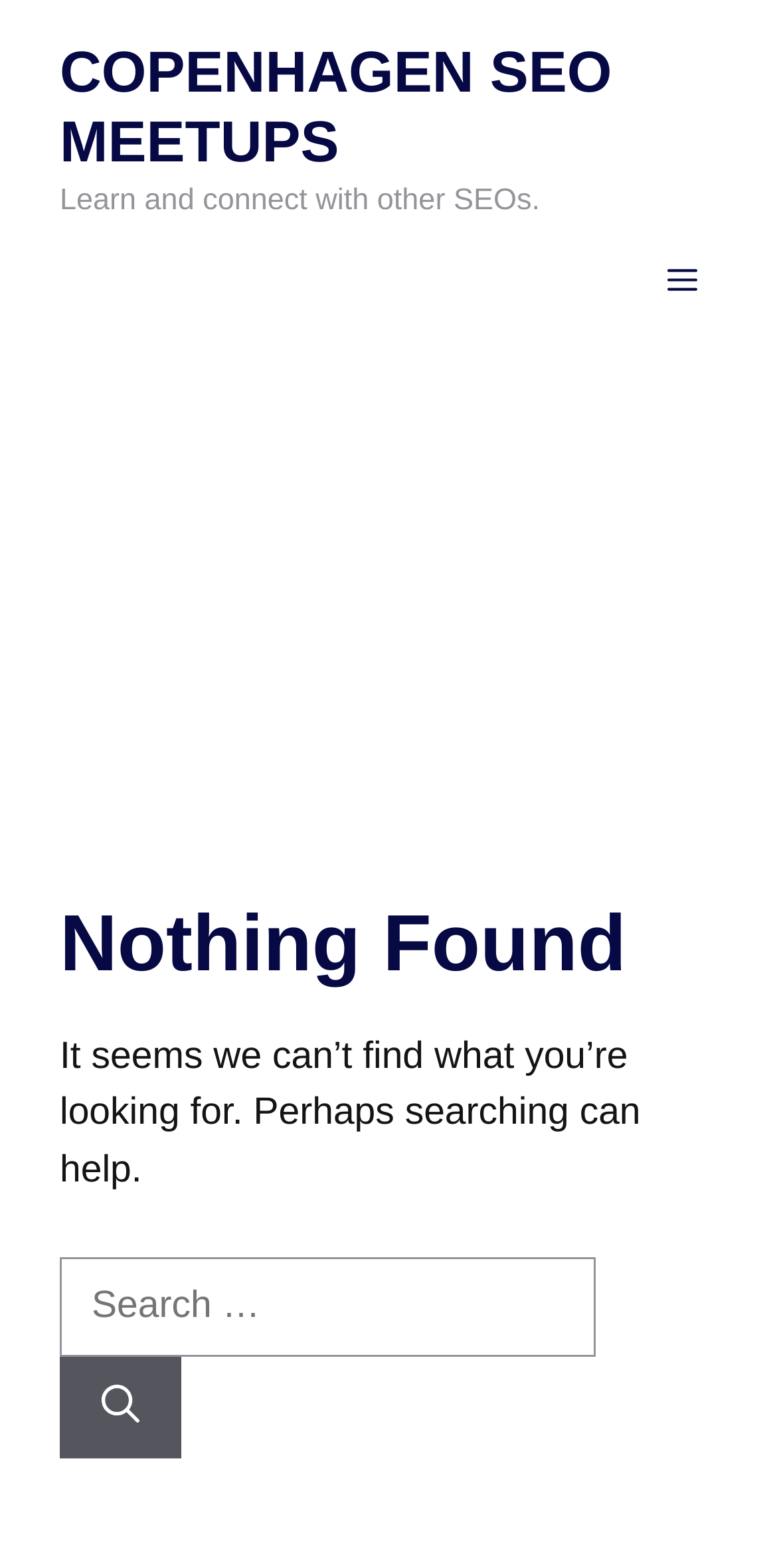What is the current status of the menu?
Kindly give a detailed and elaborate answer to the question.

The menu button has a label 'MENU' and is located in the top-right corner of the page. The 'expanded' property of the button is set to 'False', indicating that the menu is currently collapsed.